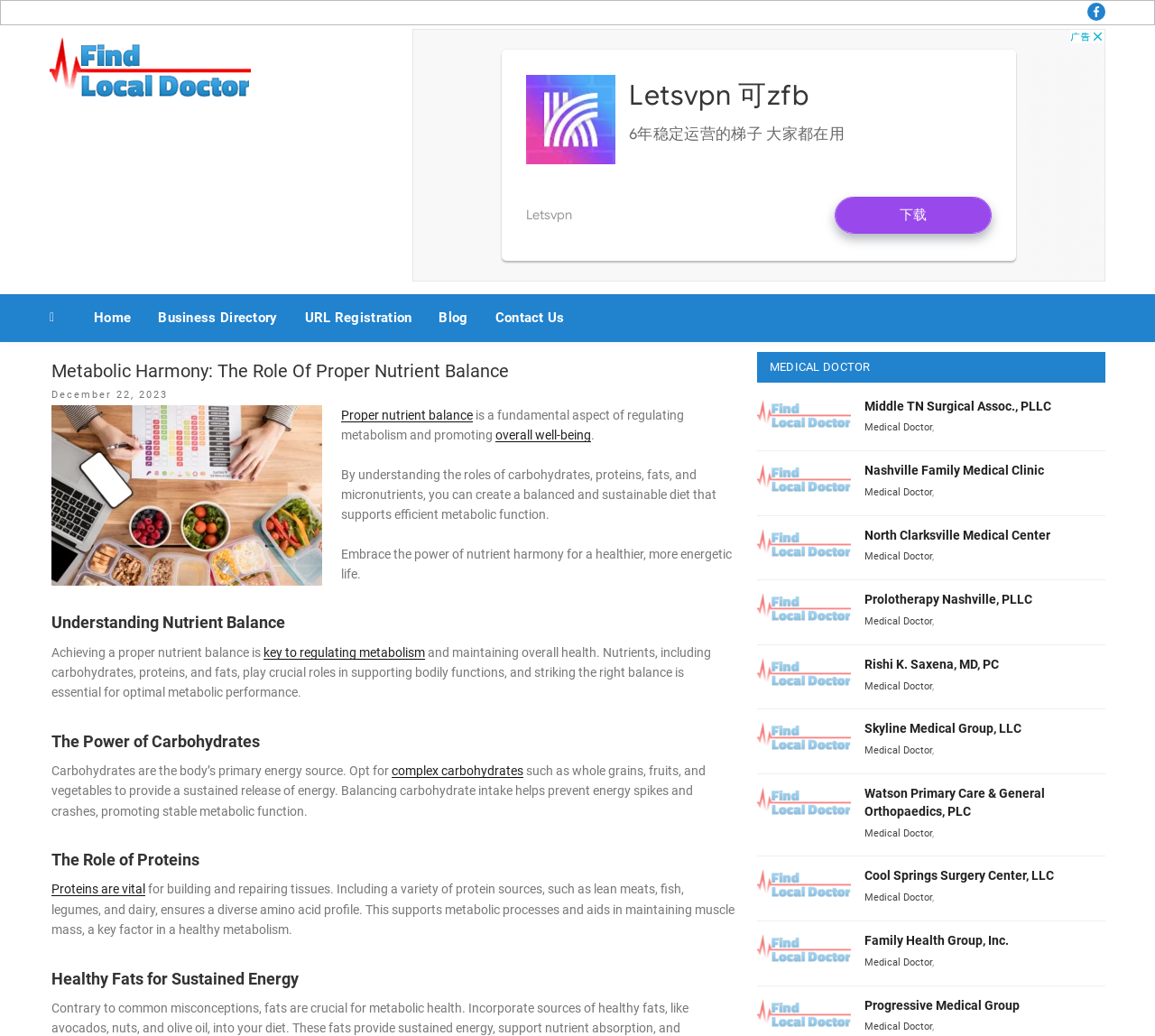How many doctors are listed on this webpage?
Look at the image and construct a detailed response to the question.

I counted the number of headings with the text 'Medical Doctor' and found 12 instances, which indicates that there are 12 doctors listed on this webpage.